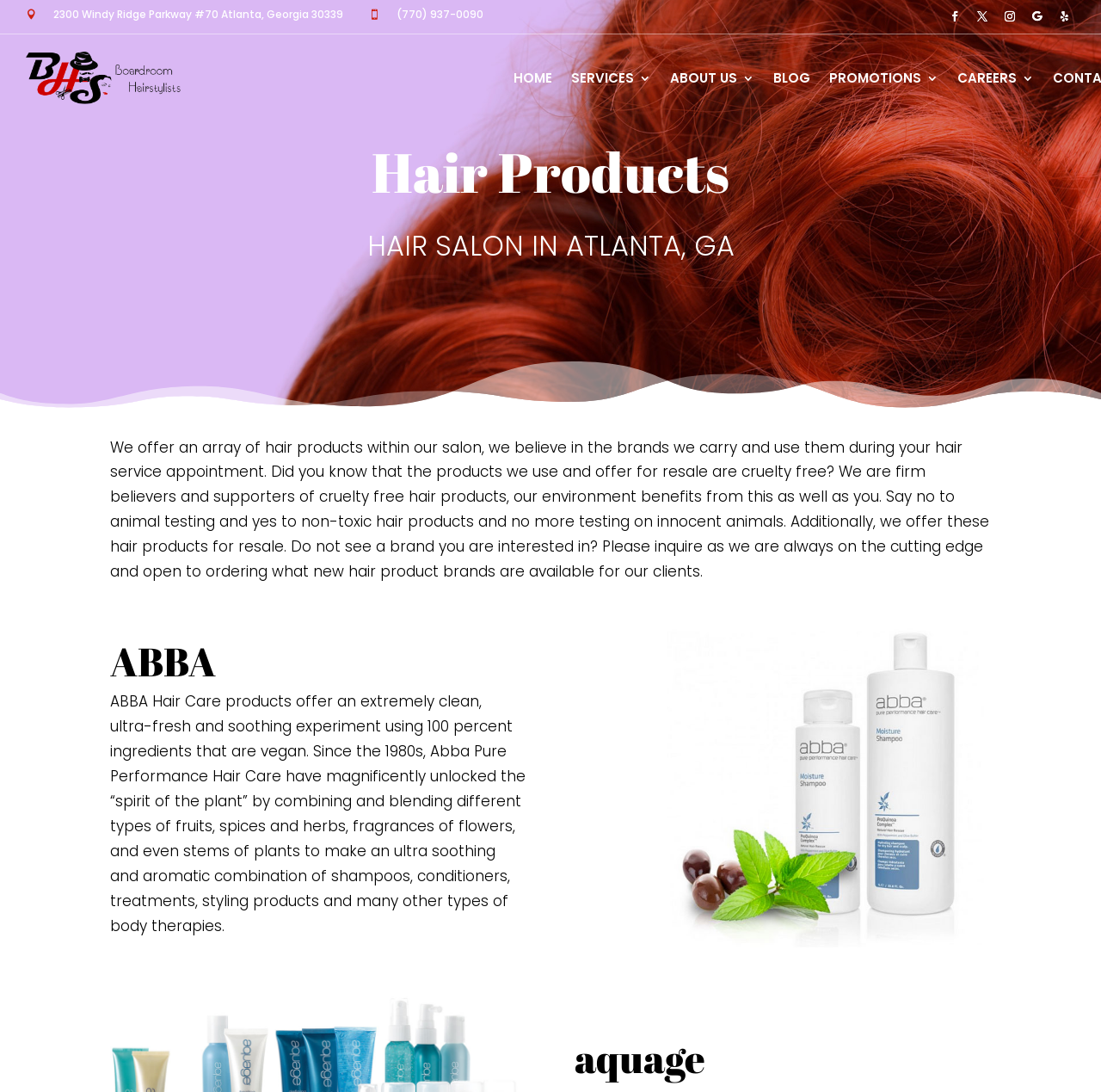Calculate the bounding box coordinates of the UI element given the description: "About Us".

[0.609, 0.066, 0.685, 0.083]